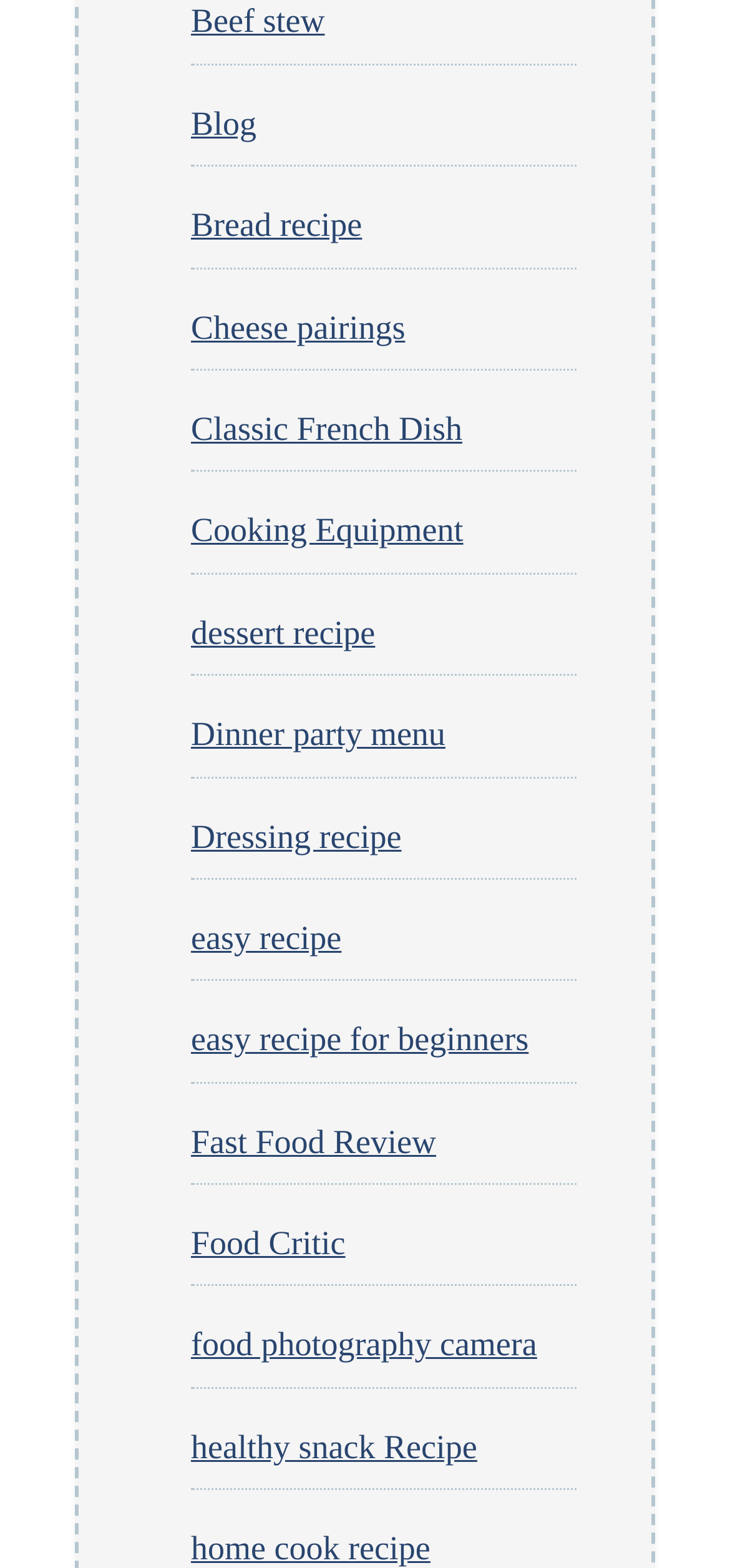Give a one-word or phrase response to the following question: How many links are related to cooking equipment?

1